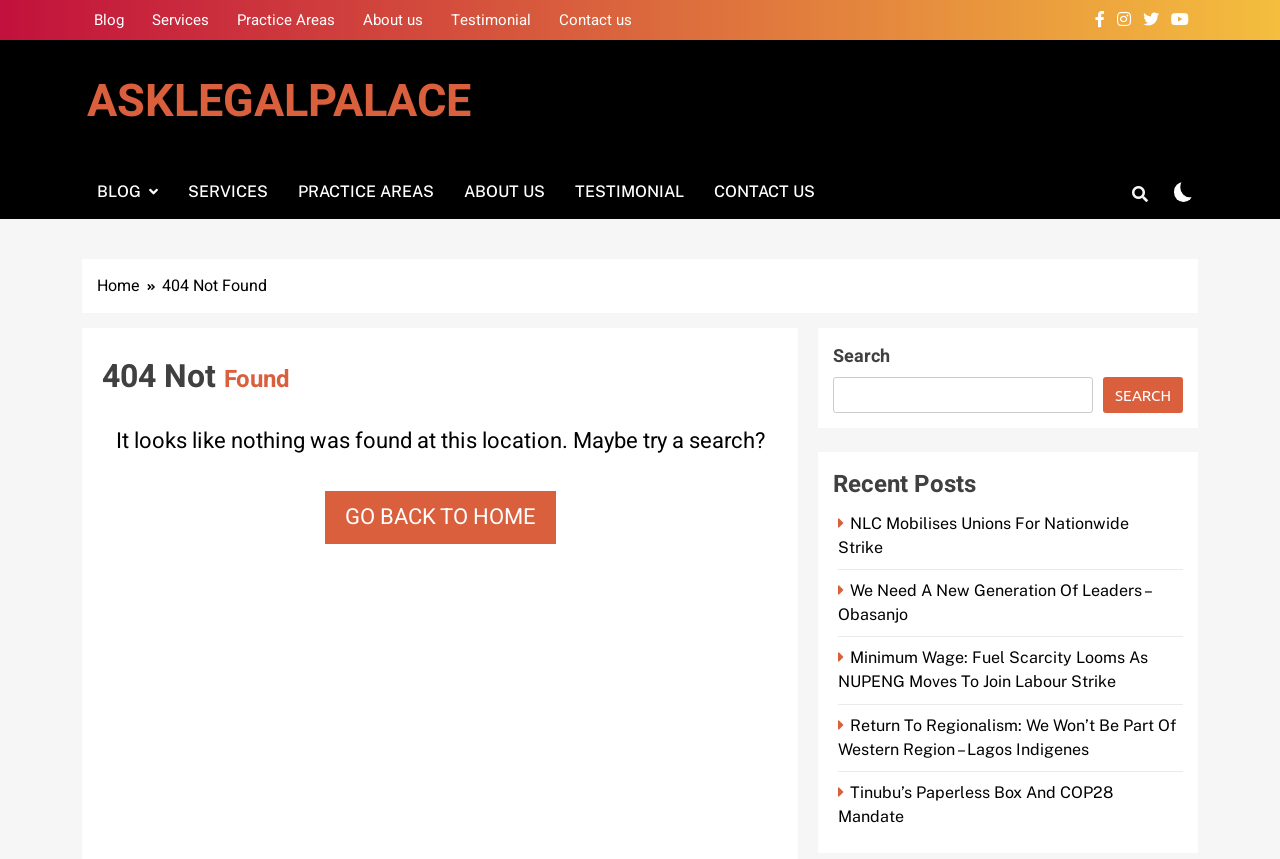What is the error message displayed on the webpage?
Please utilize the information in the image to give a detailed response to the question.

The error message '404 Not Found' is displayed in the middle of the webpage, indicating that the requested page was not found.